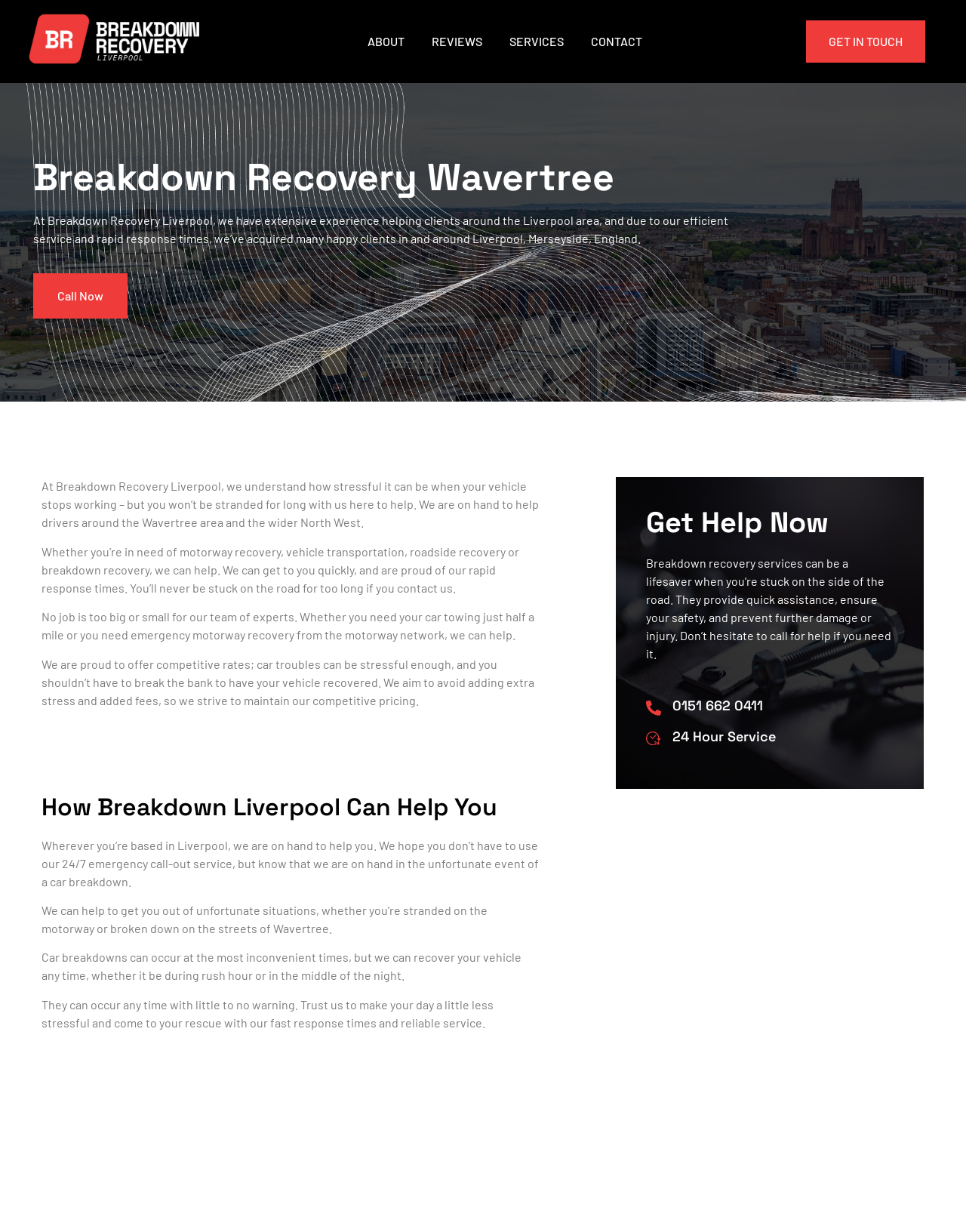What is the purpose of breakdown recovery services?
We need a detailed and exhaustive answer to the question. Please elaborate.

According to the webpage, breakdown recovery services provide quick assistance, ensure safety, and prevent further damage or injury. This is stated in the text 'Breakdown recovery services can be a lifesaver when you’re stuck on the side of the road. They provide quick assistance, ensure your safety, and prevent further damage or injury.'